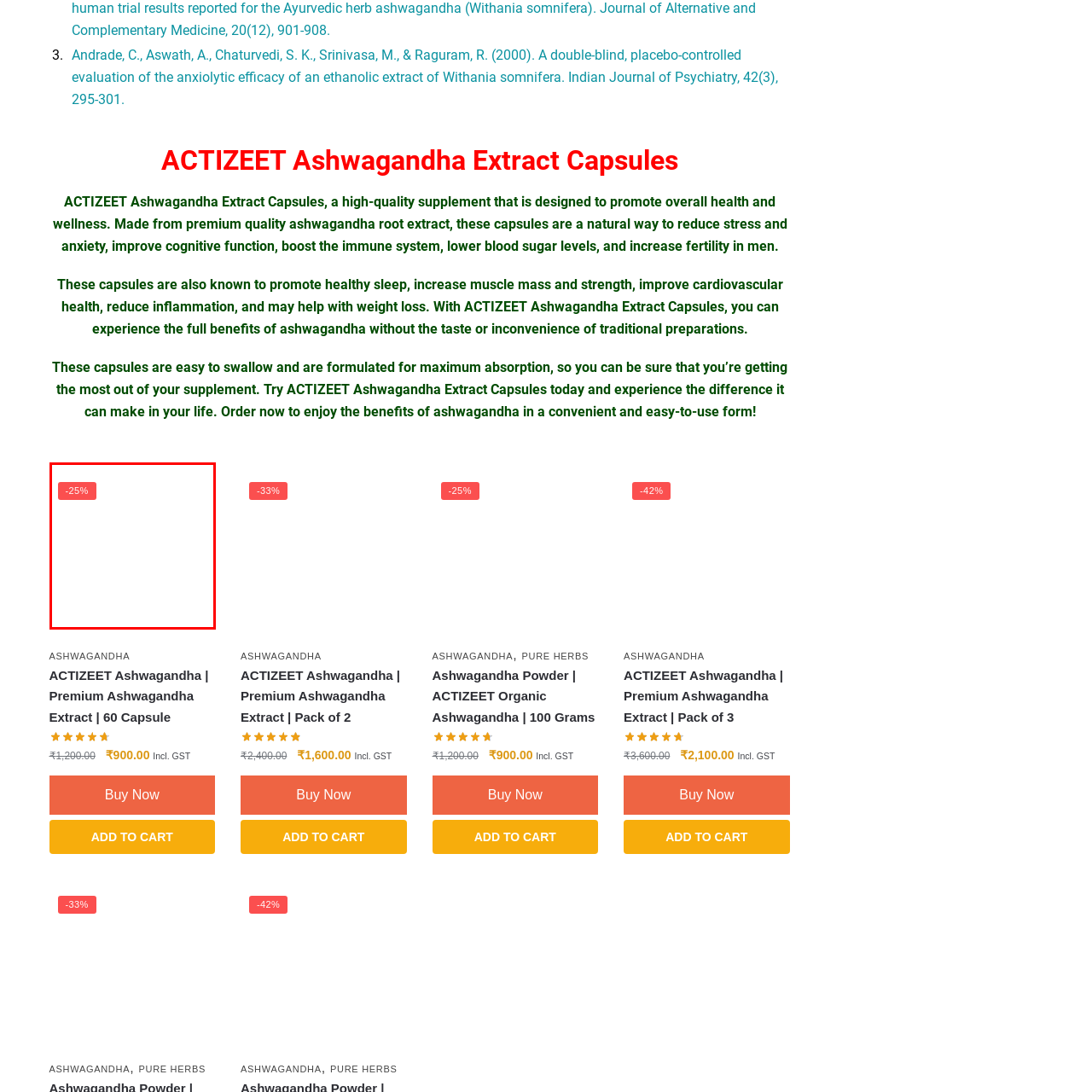What is the likely association of the red tag?
Take a close look at the image within the red bounding box and respond to the question with detailed information.

The red tag featuring the text '-25%' is likely associated with the ACTIZEET Ashwagandha Premium Extract, which is being promoted at a special price, as indicated by the context.